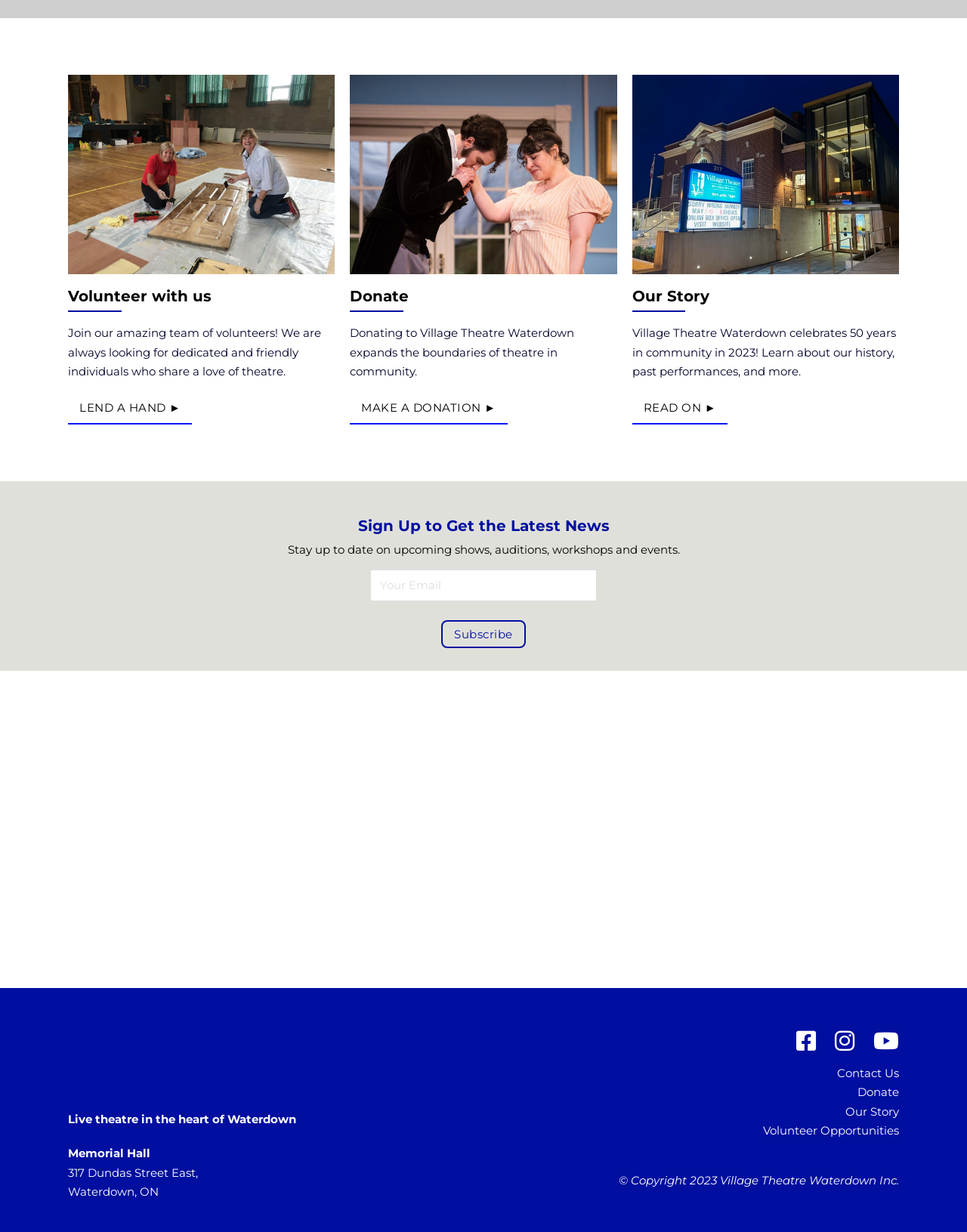Using the details in the image, give a detailed response to the question below:
What is the purpose of the 'Donate' section?

I found the answer by reading the StaticText 'Donating to Village Theatre Waterdown expands the boundaries of theatre in community.' which is located near the 'Donate' heading and link.